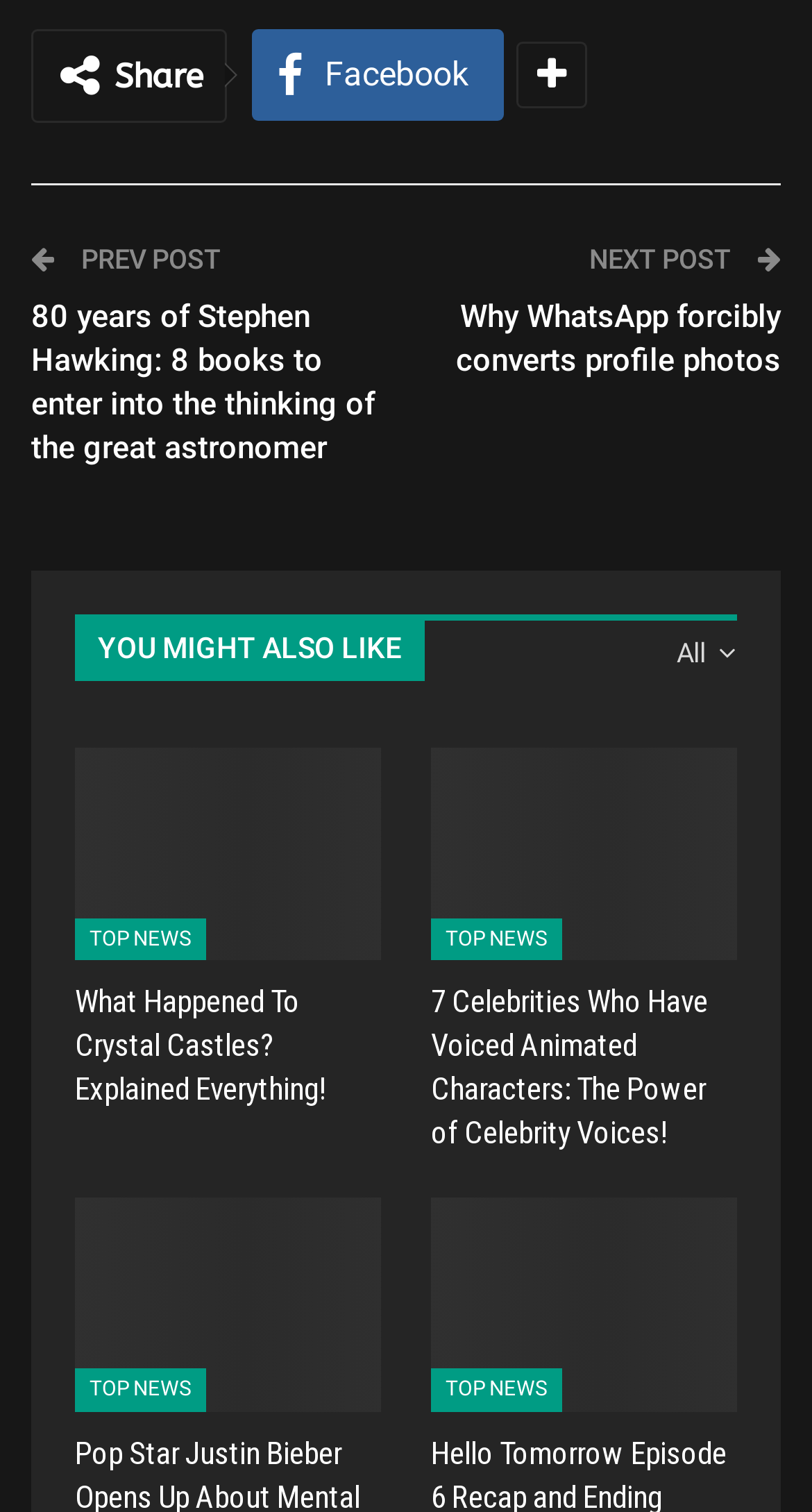Based on the element description, predict the bounding box coordinates (top-left x, top-left y, bottom-right x, bottom-right y) for the UI element in the screenshot: Facebook

[0.31, 0.019, 0.621, 0.08]